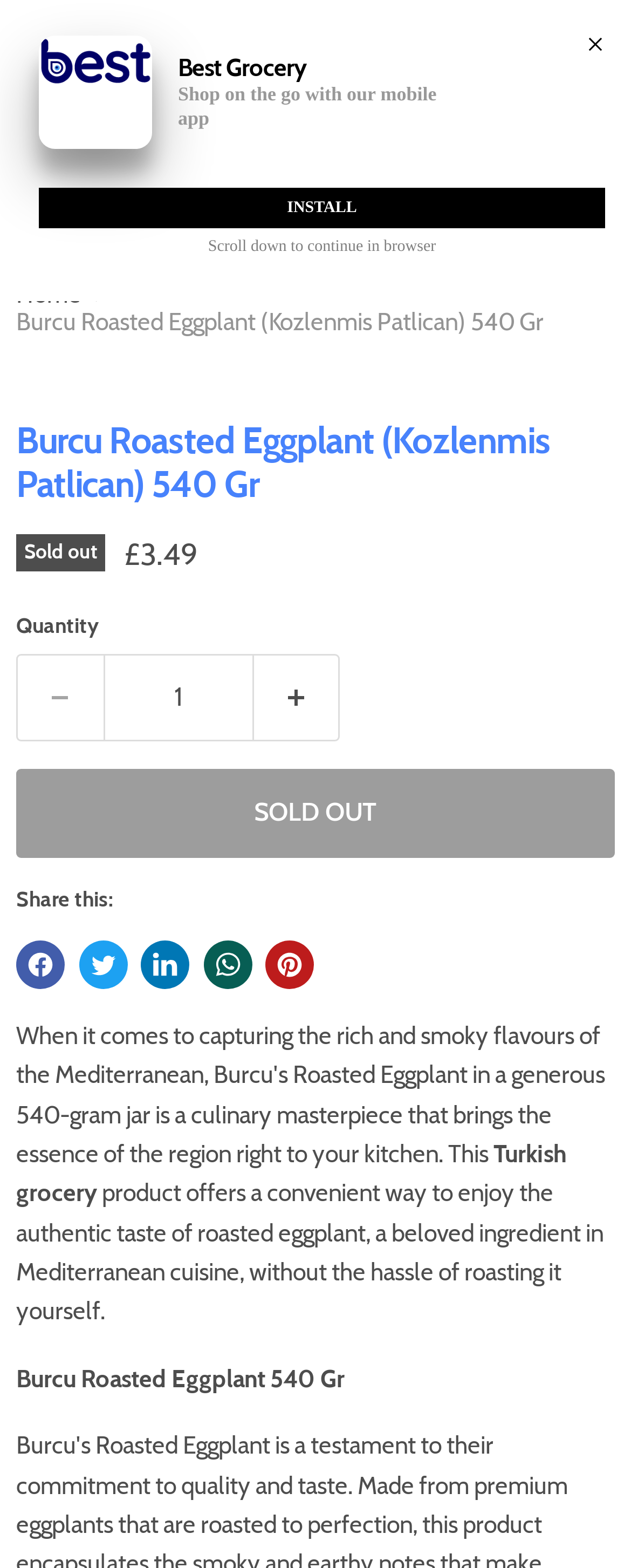What is the price of the product?
Please provide a comprehensive answer based on the contents of the image.

I found the answer by looking at the product information section, where it displays the price of the product as '£3.49'.